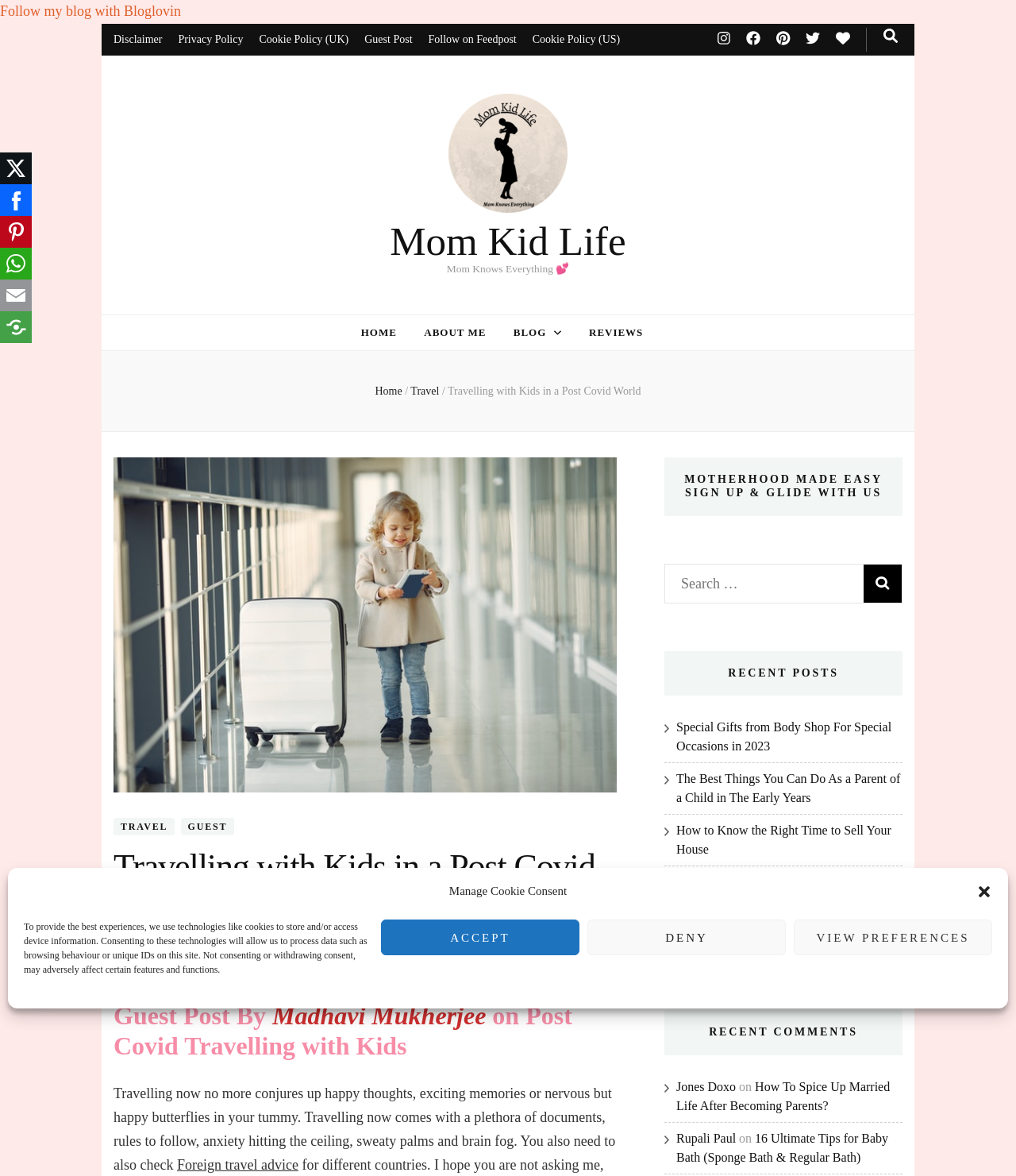Pinpoint the bounding box coordinates of the area that should be clicked to complete the following instruction: "Share to Facebook". The coordinates must be given as four float numbers between 0 and 1, i.e., [left, top, right, bottom].

[0.0, 0.157, 0.031, 0.184]